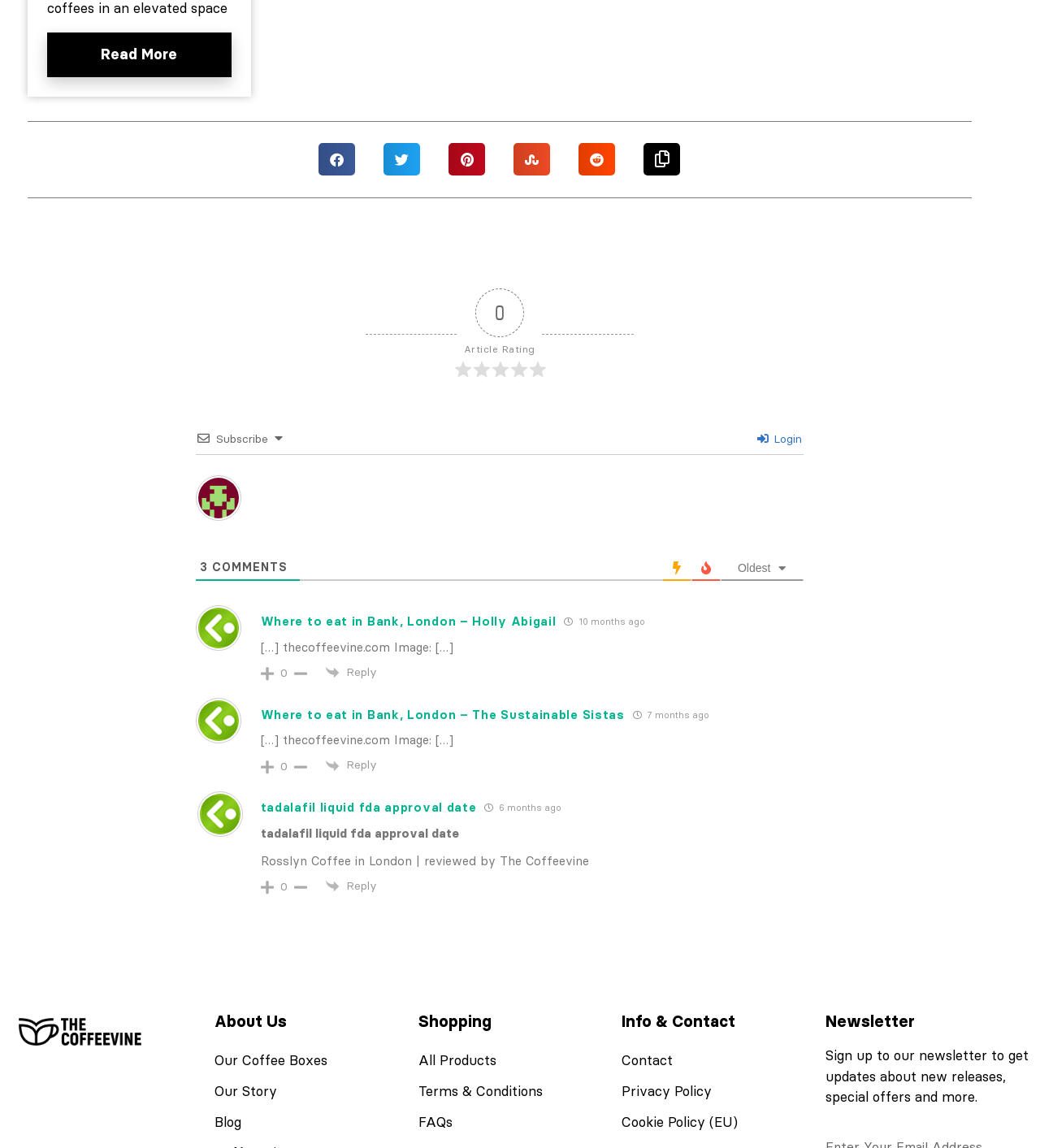Can you find the bounding box coordinates for the element that needs to be clicked to execute this instruction: "Click on the 'Understanding the Electronic System for Travel Authorization (ESTA)' link"? The coordinates should be given as four float numbers between 0 and 1, i.e., [left, top, right, bottom].

None